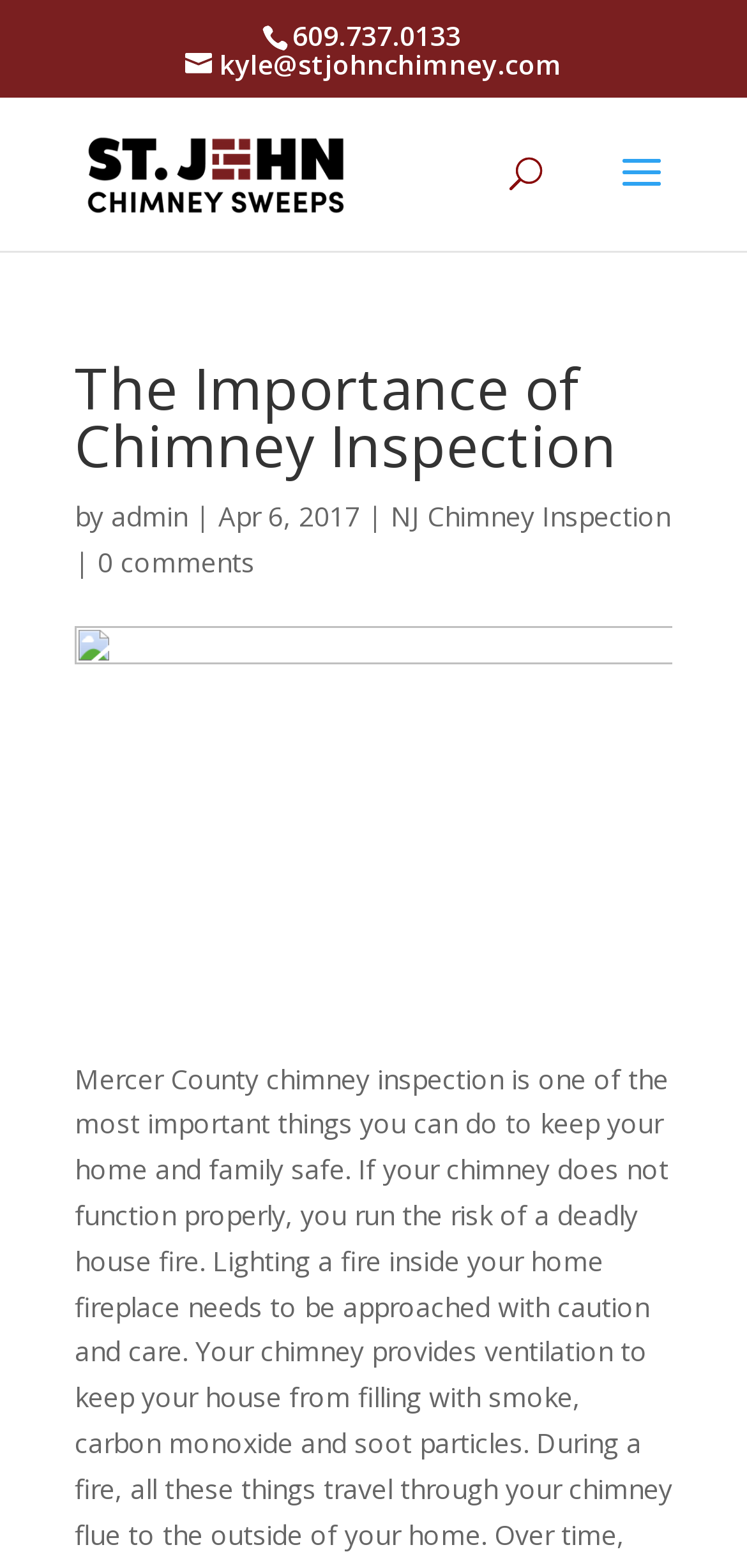Determine the main headline of the webpage and provide its text.

The Importance of Chimney Inspection